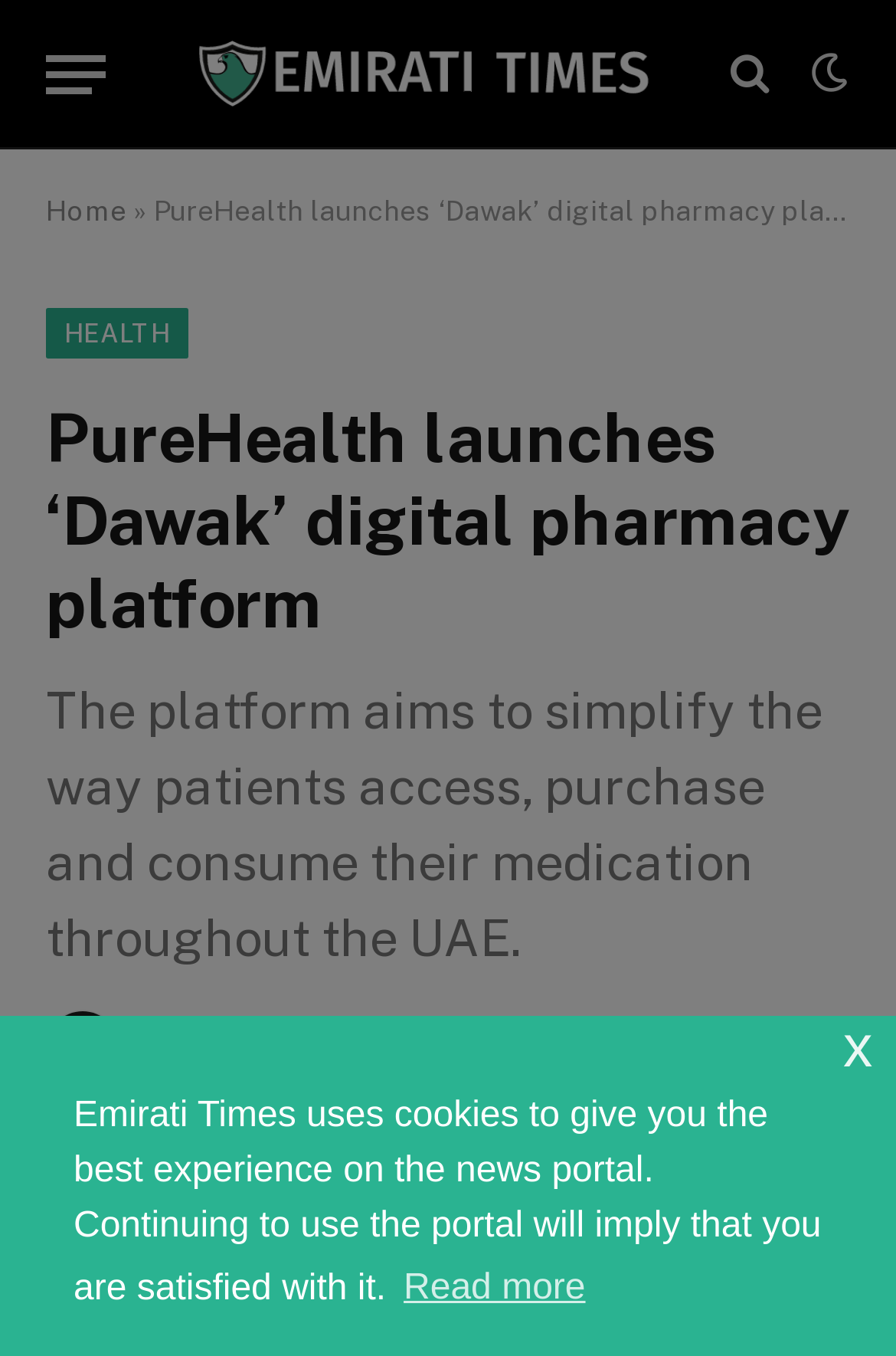Answer the following in one word or a short phrase: 
How many social media links are available?

4